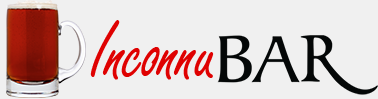Compose an extensive description of the image.

The image prominently features the logo of "Inconnu Bar," which is designed with a playful and inviting aesthetic. To the left, a frosty beer mug filled with amber liquid hints at the bar's lively atmosphere and beverage offerings. The word "Inconnu" is stylized in a vibrant red font, while "BAR" is rendered in bold black, creating a striking contrast that captures the essence of a modern bar experience. This logo embodies the spirit of a social gathering place dedicated to enjoyable drinks and good company, setting the stage for a memorable outing.